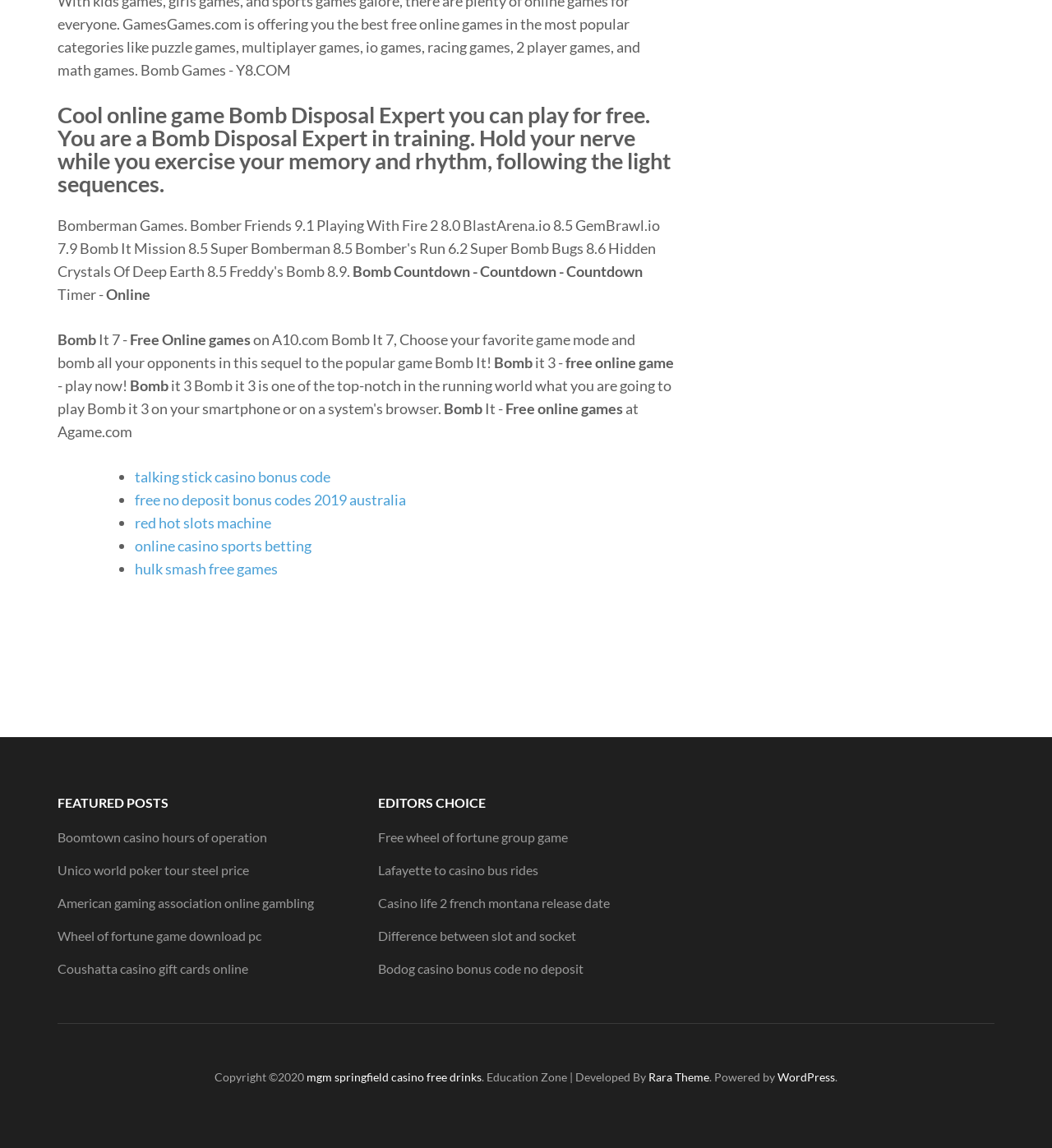Examine the image carefully and respond to the question with a detailed answer: 
What is the purpose of the 'FEATURED POSTS' section?

The 'FEATURED POSTS' section lists several links to posts, suggesting that its purpose is to feature popular or highlighted posts on the webpage.